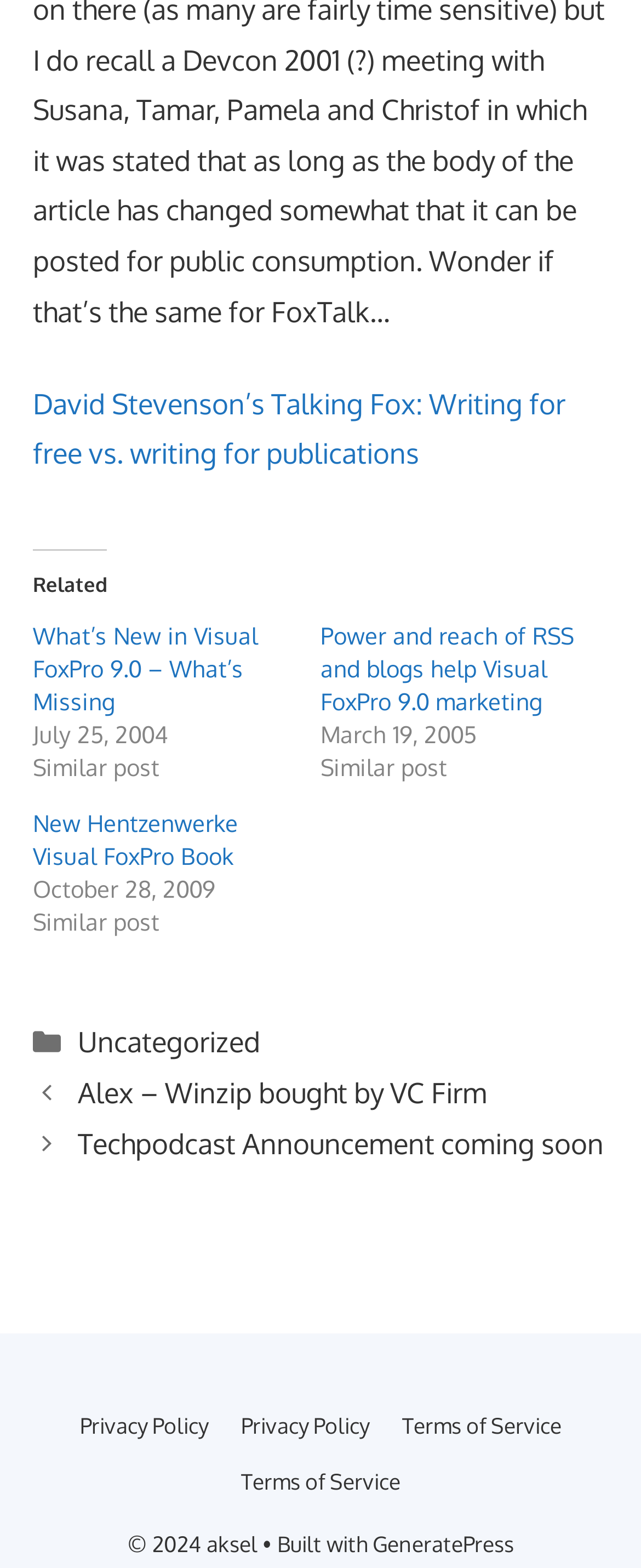Using the provided element description: "New Hentzenwerke Visual FoxPro Book", determine the bounding box coordinates of the corresponding UI element in the screenshot.

[0.051, 0.516, 0.372, 0.555]